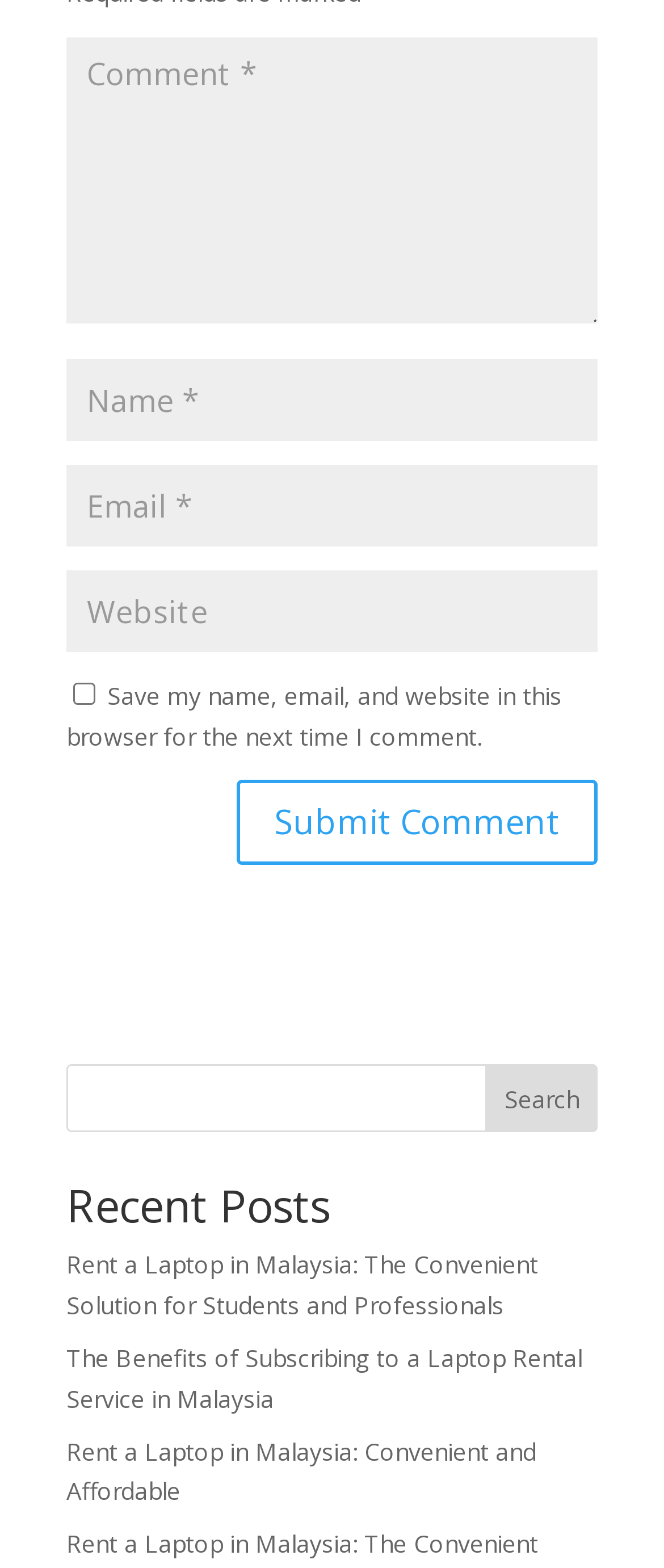With reference to the screenshot, provide a detailed response to the question below:
What is the purpose of the checkbox?

The checkbox has a description 'Save my name, email, and website in this browser for the next time I comment.' which indicates that its purpose is to save the commenter's information for future comments.